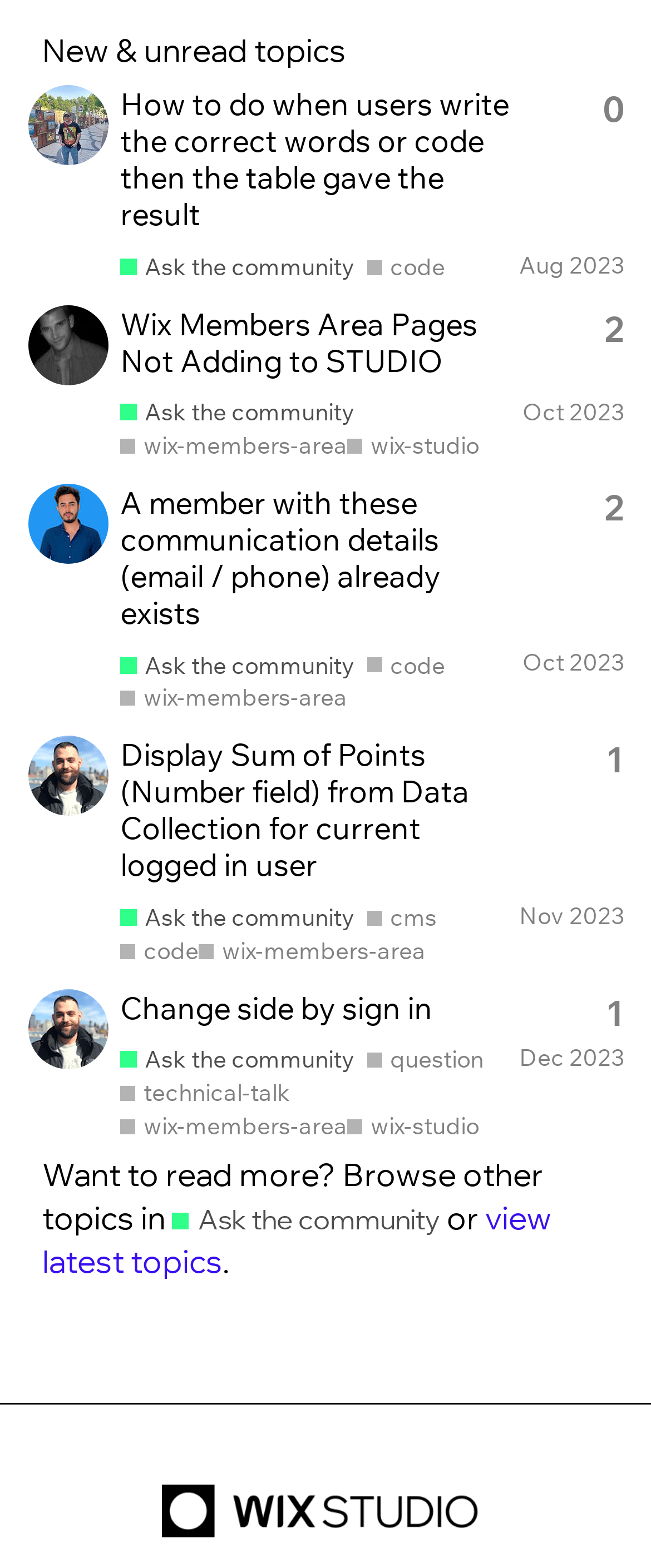Show the bounding box coordinates of the region that should be clicked to follow the instruction: "Ask the community."

[0.185, 0.162, 0.545, 0.179]